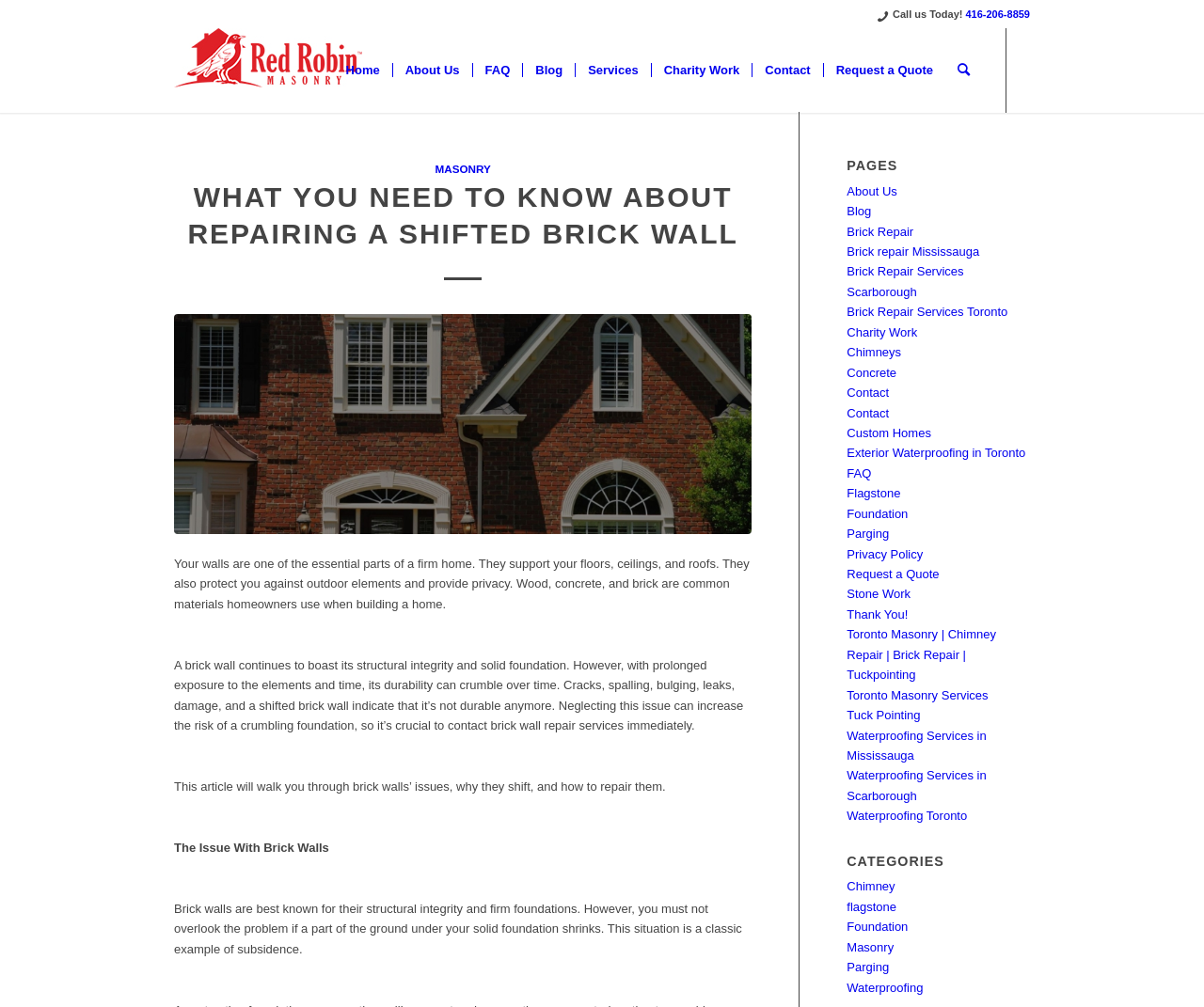Please find the bounding box for the UI element described by: "Brick Repair Services Toronto".

[0.703, 0.303, 0.837, 0.317]